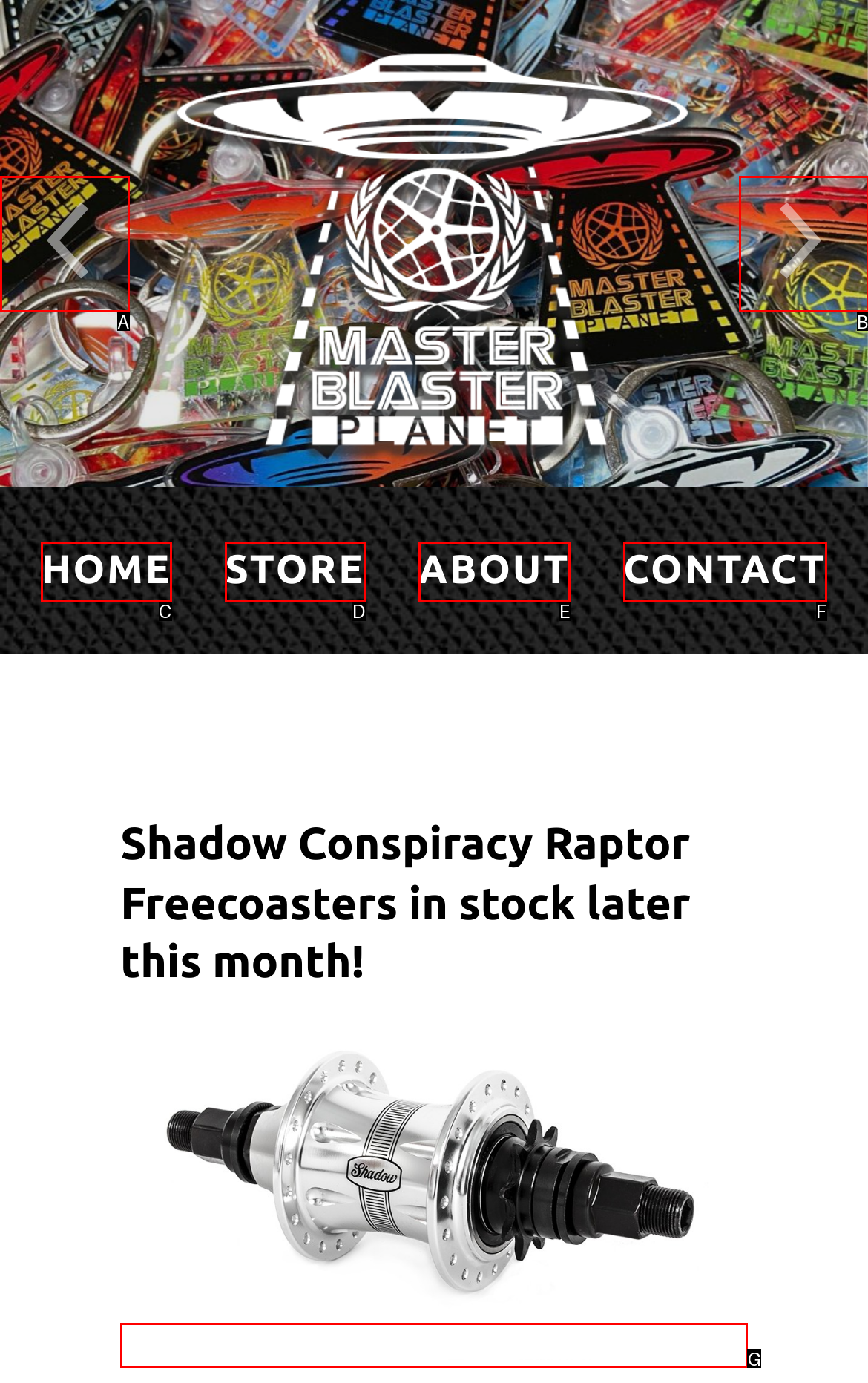Choose the option that aligns with the description: Store
Respond with the letter of the chosen option directly.

D